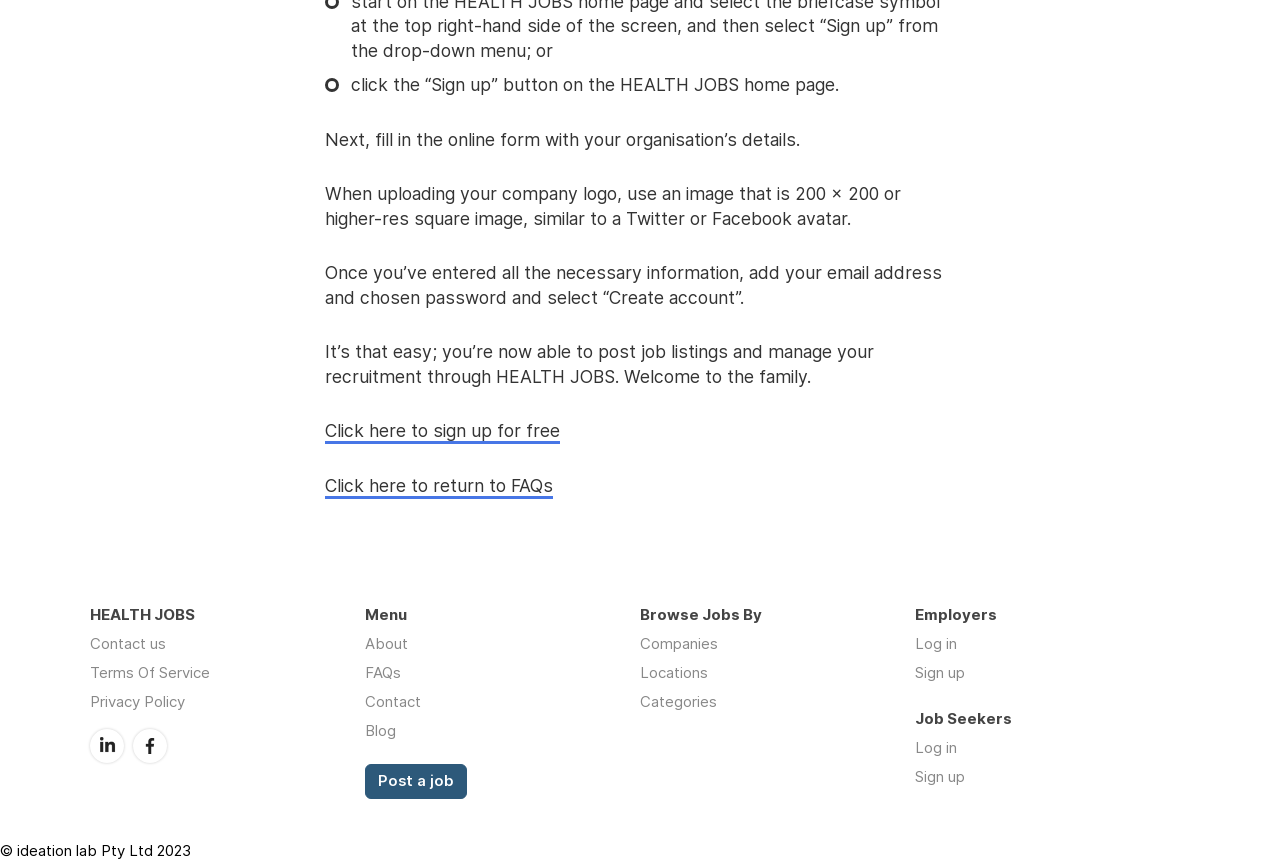Locate the bounding box of the UI element described by: "Contact us" in the given webpage screenshot.

[0.07, 0.738, 0.13, 0.76]